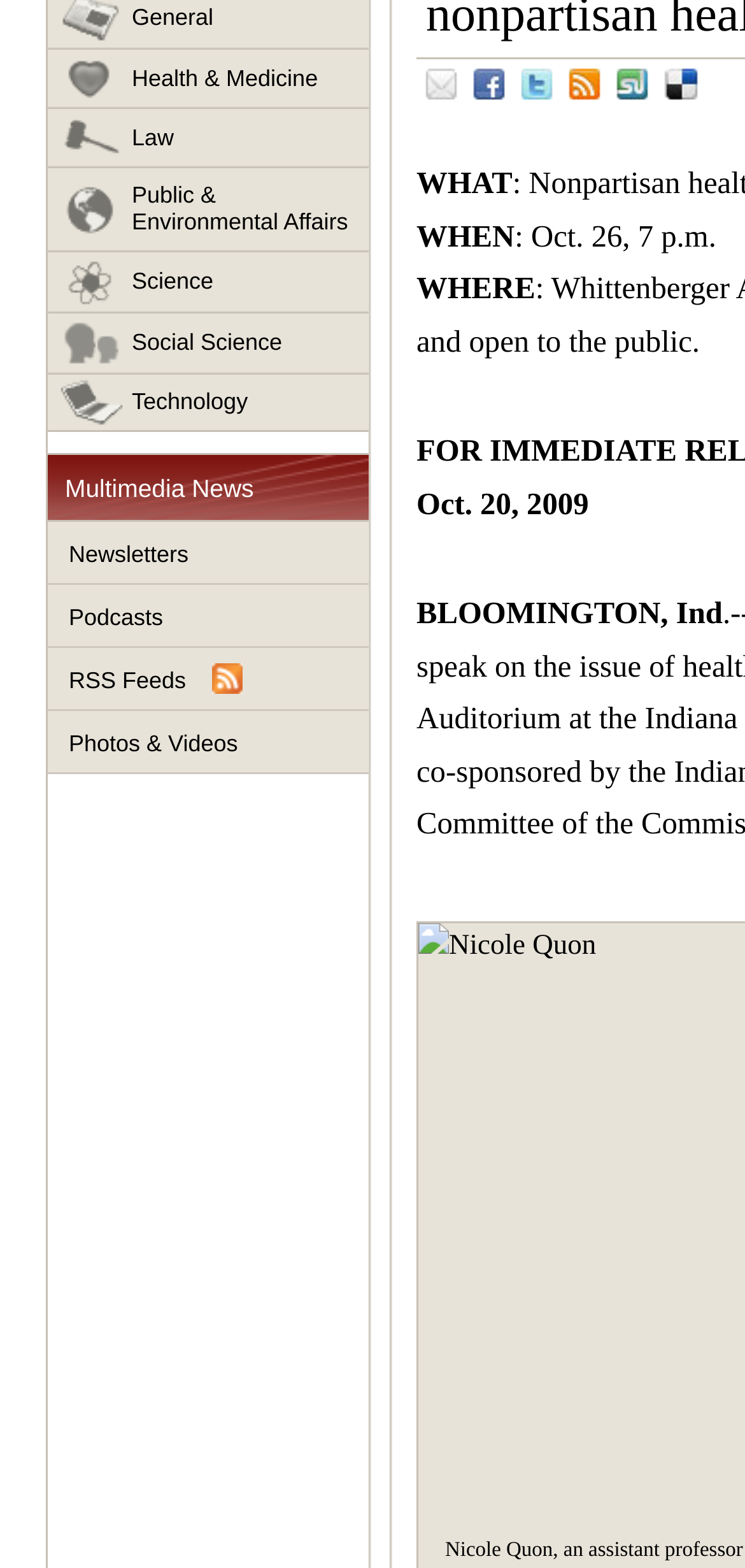Using the element description: "Photos & Videos", determine the bounding box coordinates for the specified UI element. The coordinates should be four float numbers between 0 and 1, [left, top, right, bottom].

[0.064, 0.453, 0.495, 0.494]